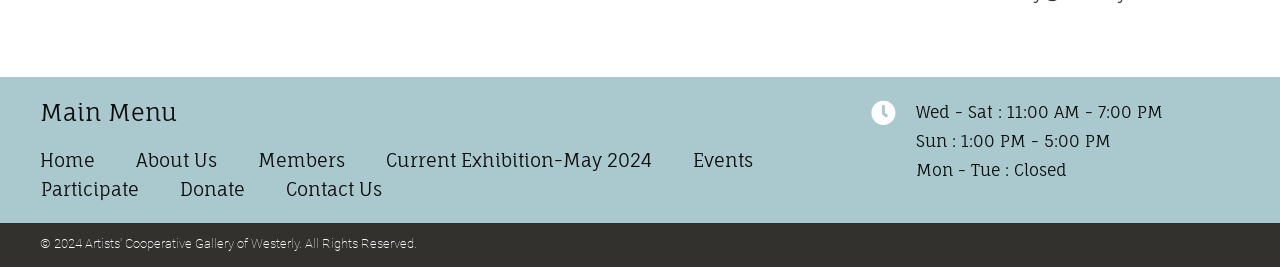Find the bounding box coordinates of the element's region that should be clicked in order to follow the given instruction: "check events". The coordinates should consist of four float numbers between 0 and 1, i.e., [left, top, right, bottom].

[0.526, 0.546, 0.604, 0.654]